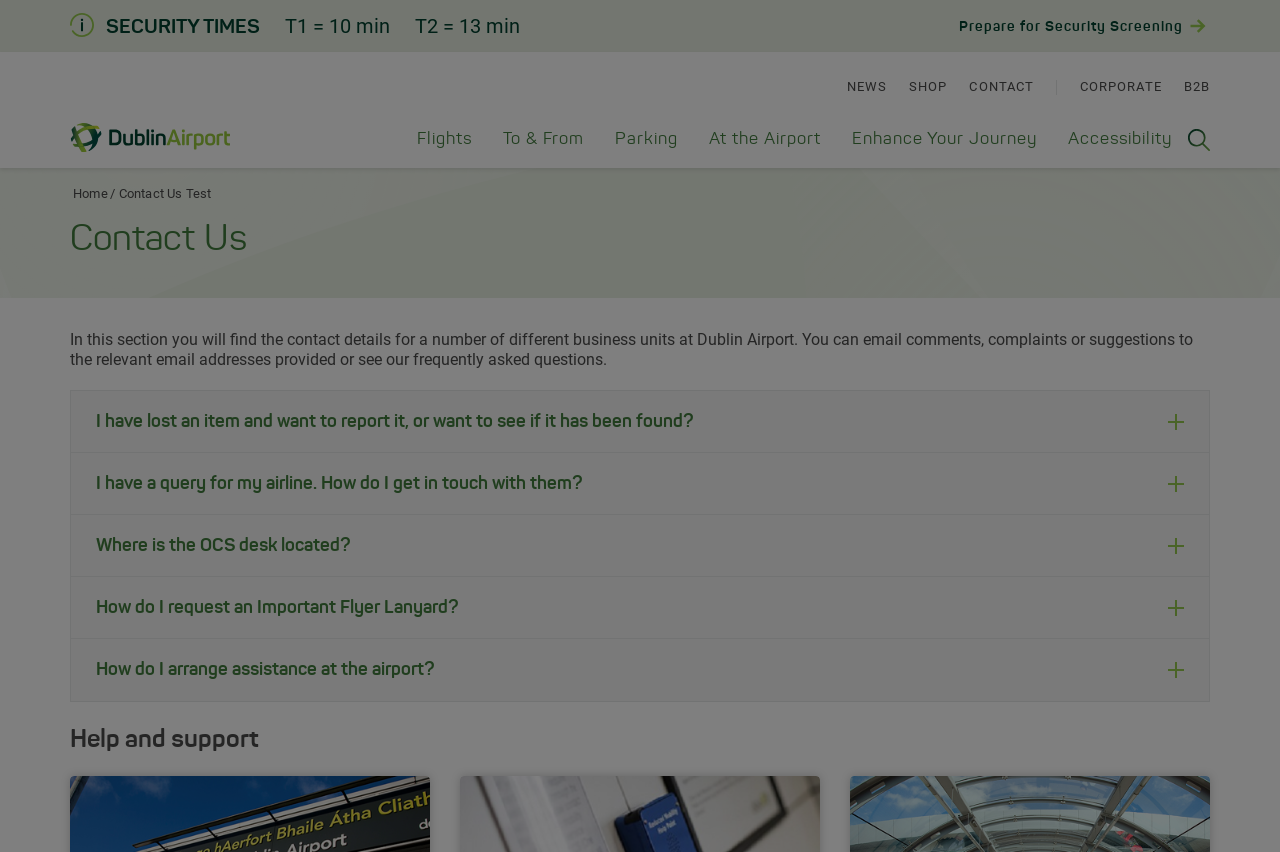Please determine the bounding box coordinates for the element that should be clicked to follow these instructions: "Click on NEWS".

[0.662, 0.093, 0.693, 0.11]